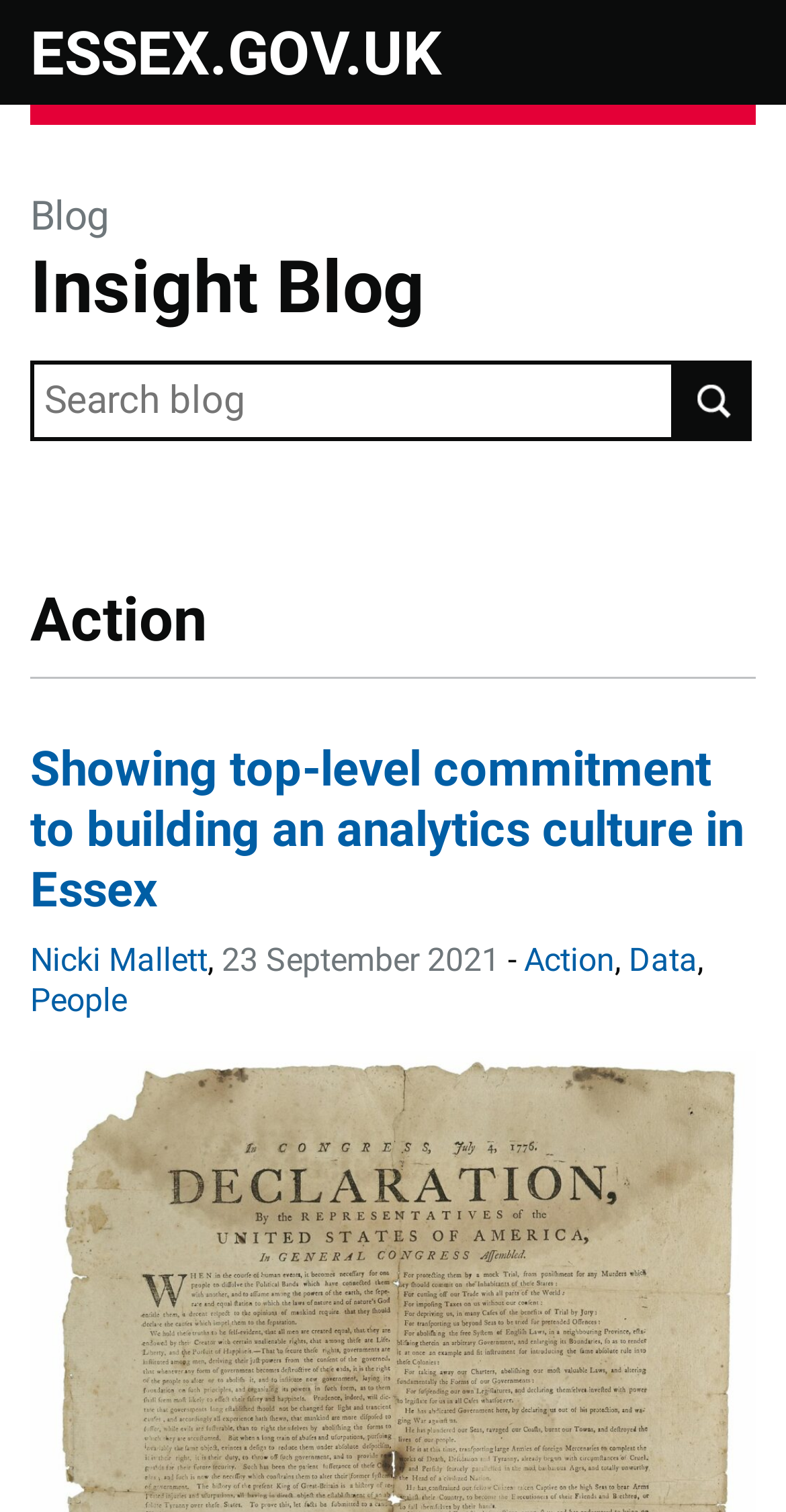Please find the bounding box for the following UI element description. Provide the coordinates in (top-left x, top-left y, bottom-right x, bottom-right y) format, with values between 0 and 1: name="s" placeholder="Search blog"

[0.038, 0.238, 0.911, 0.291]